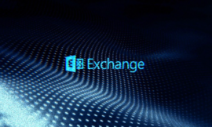Answer the question below in one word or phrase:
What is the theme of the background?

Digital or tech-oriented